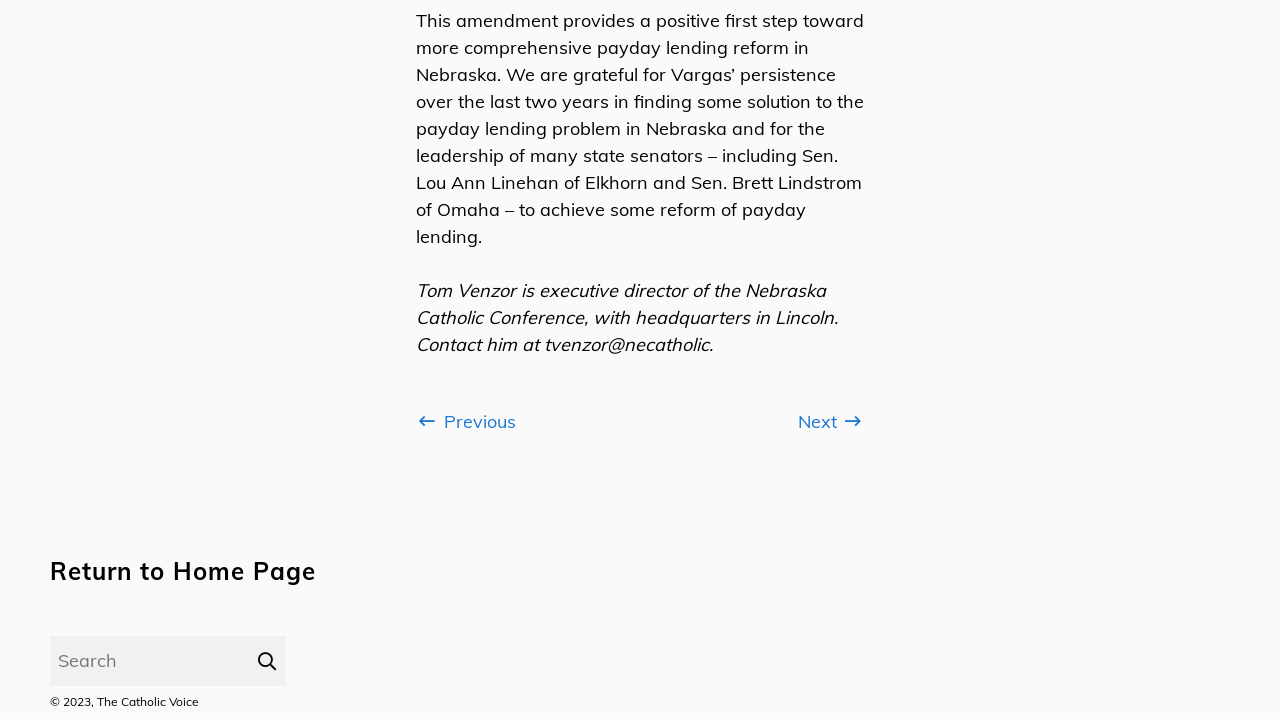Please provide a comprehensive answer to the question below using the information from the image: What is the copyright year of the webpage?

The copyright information at the bottom of the webpage states '© 2023, The Catholic Voice'.